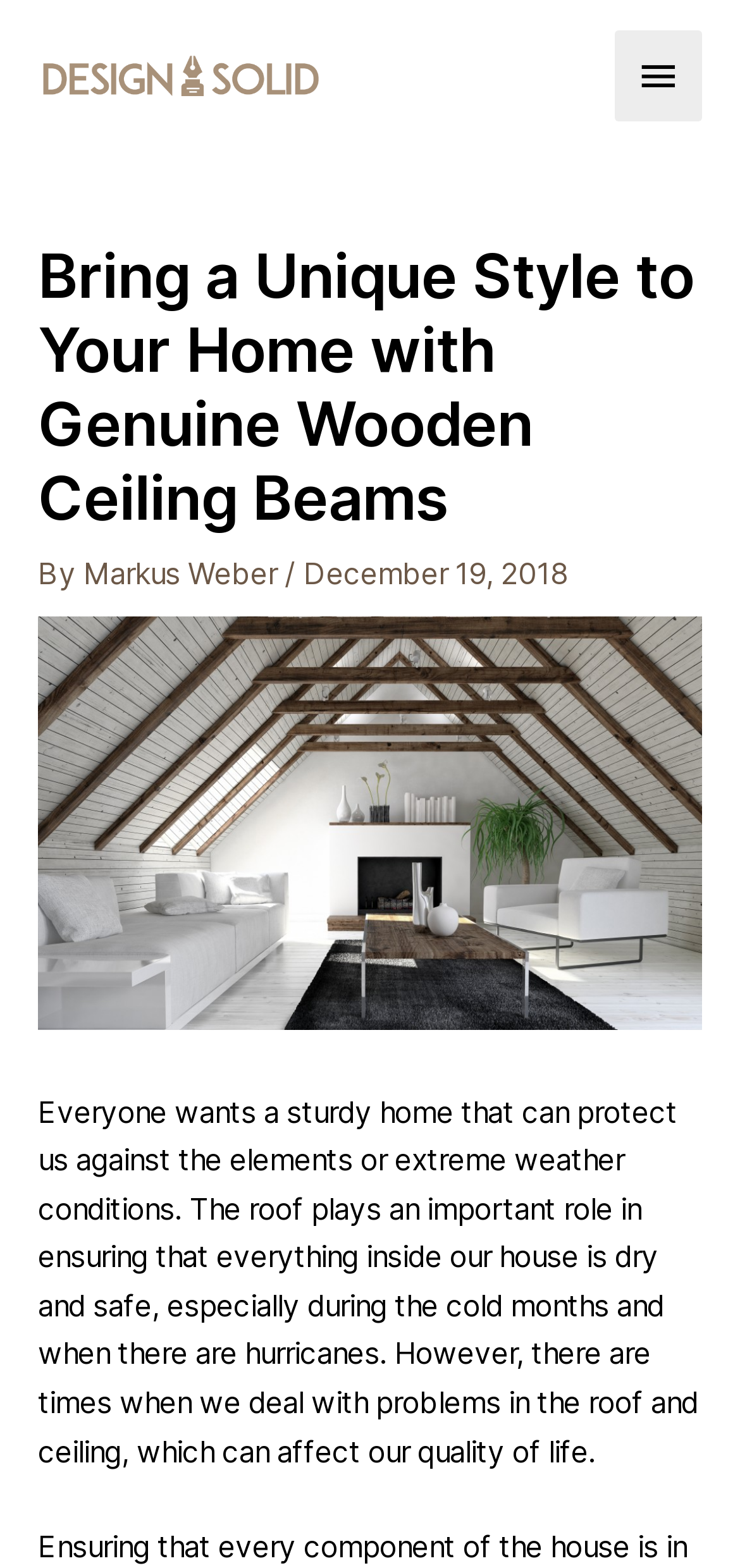Using details from the image, please answer the following question comprehensively:
Who is the author of the article?

The author of the article is mentioned in the text 'By Markus Weber' which is located below the heading and above the main content of the article.